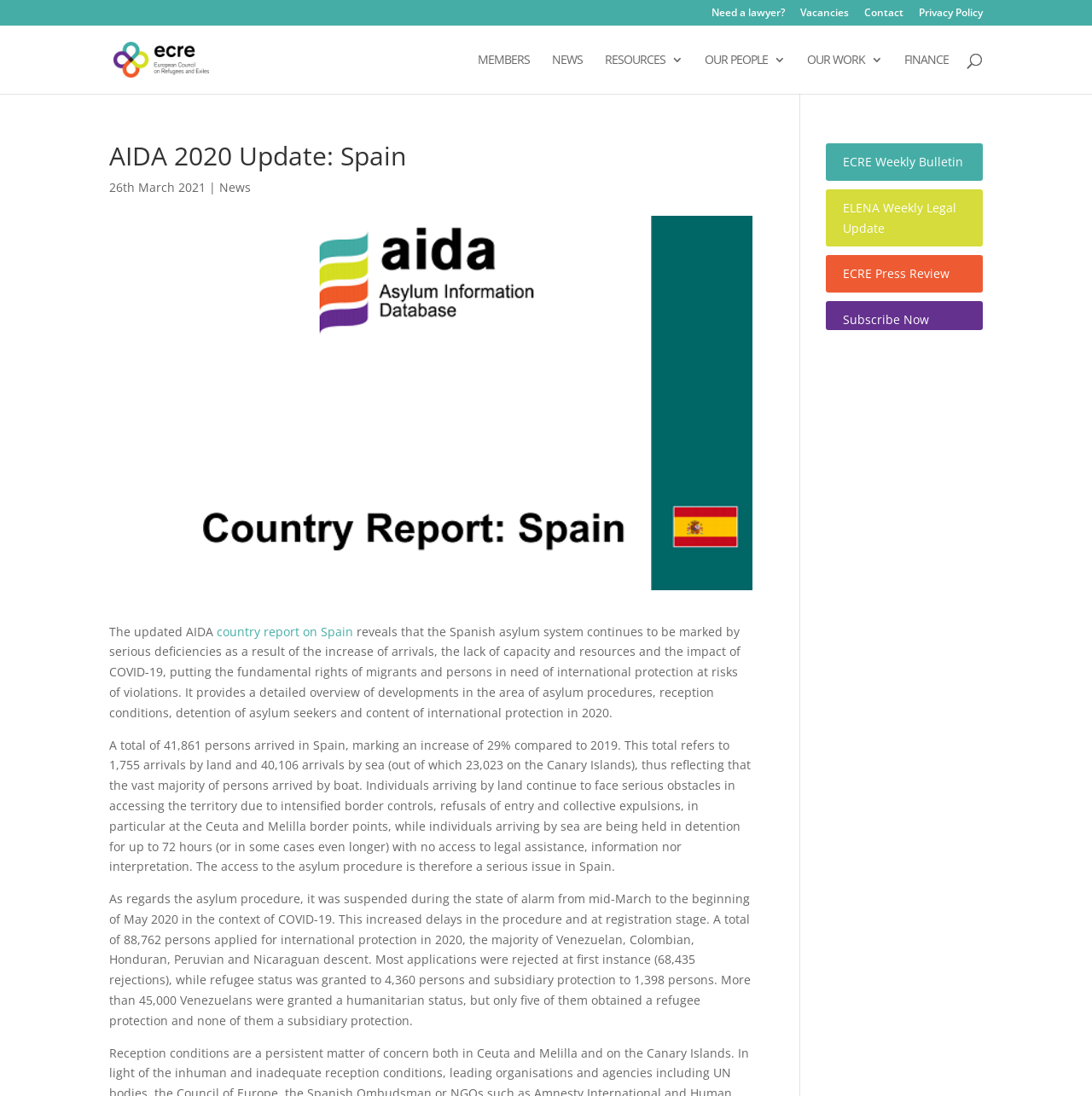How many persons applied for international protection in 2020? From the image, respond with a single word or brief phrase.

88,762